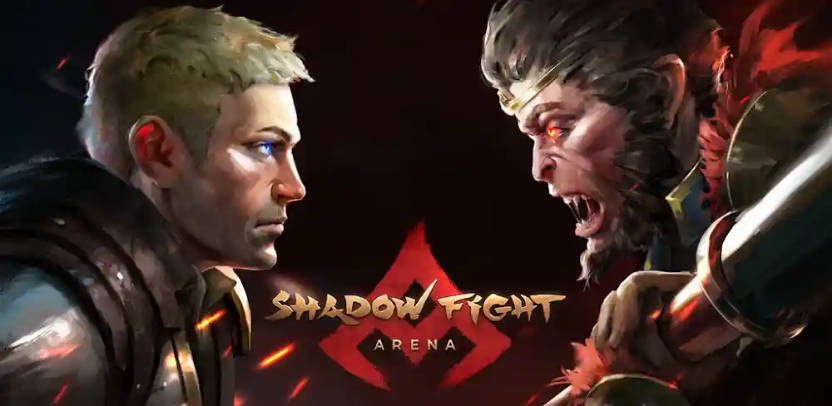Please give a one-word or short phrase response to the following question: 
What is the game's title?

SHADOW FIGHT ARENA